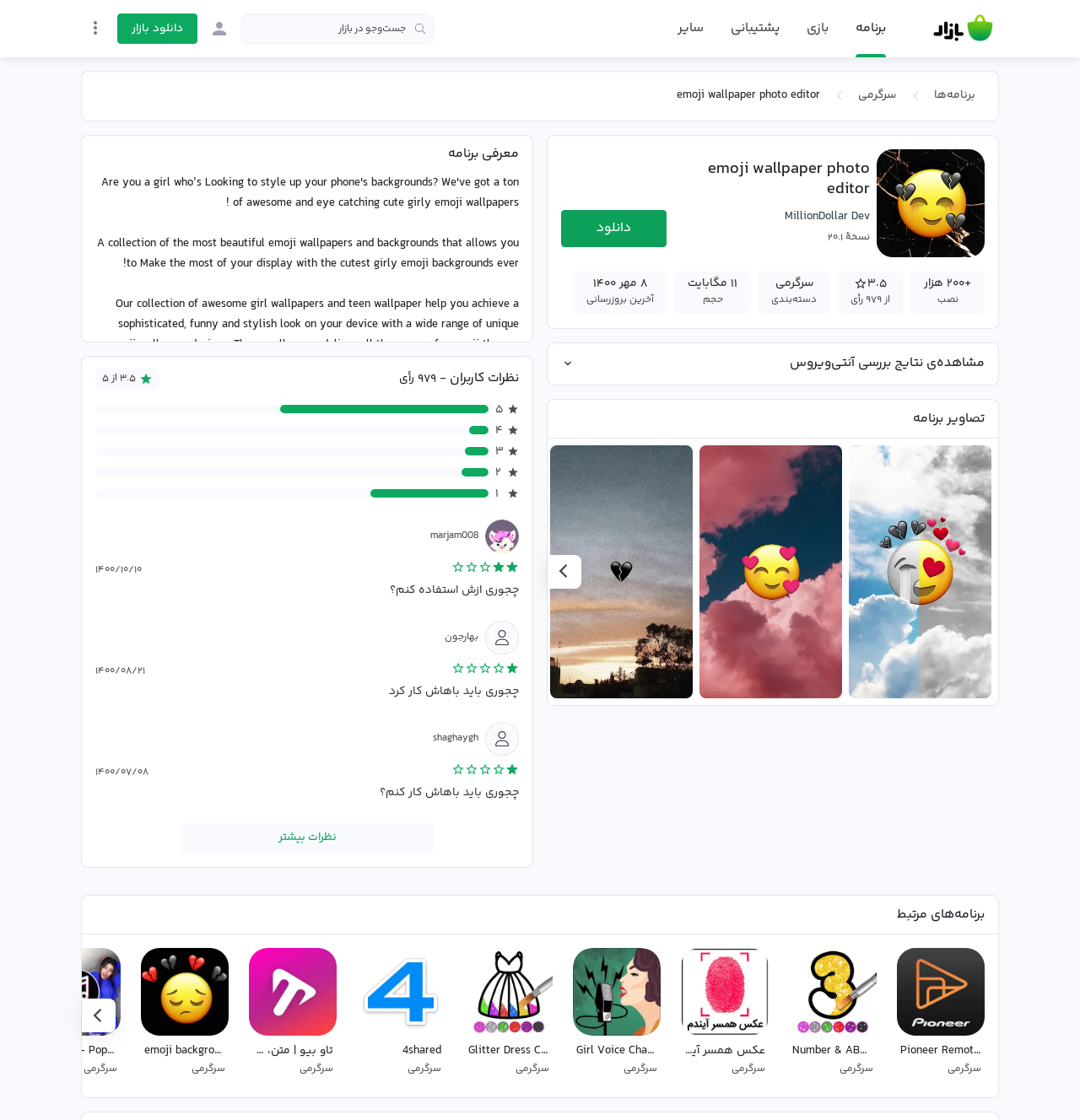What is the size of the app?
Using the details from the image, give an elaborate explanation to answer the question.

The size of the app can be found in the layout table element with the text 'حجم' and the corresponding value is '۱۱ مگابایت'.